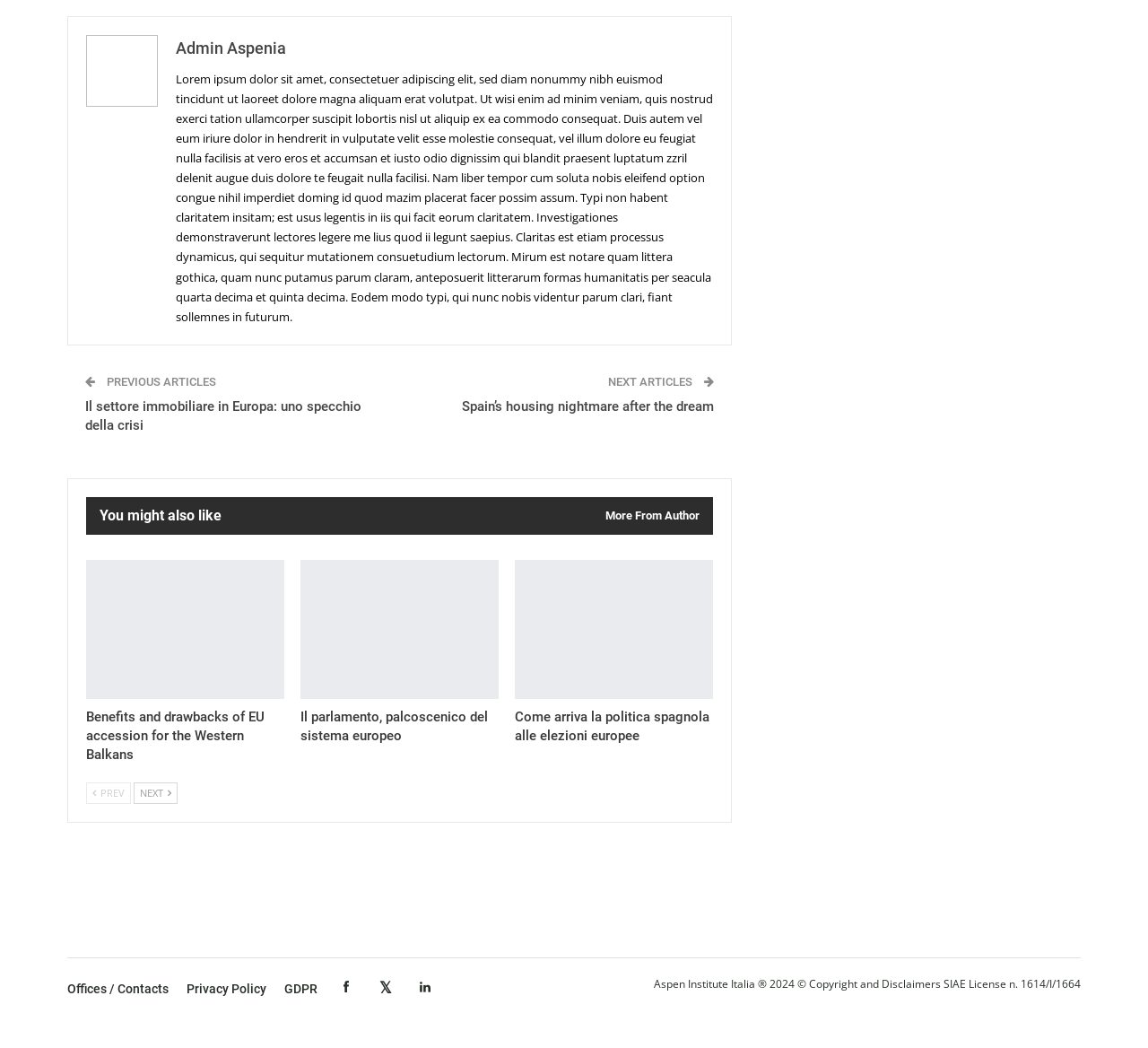Extract the bounding box for the UI element that matches this description: "Linkedin".

[0.361, 0.931, 0.379, 0.955]